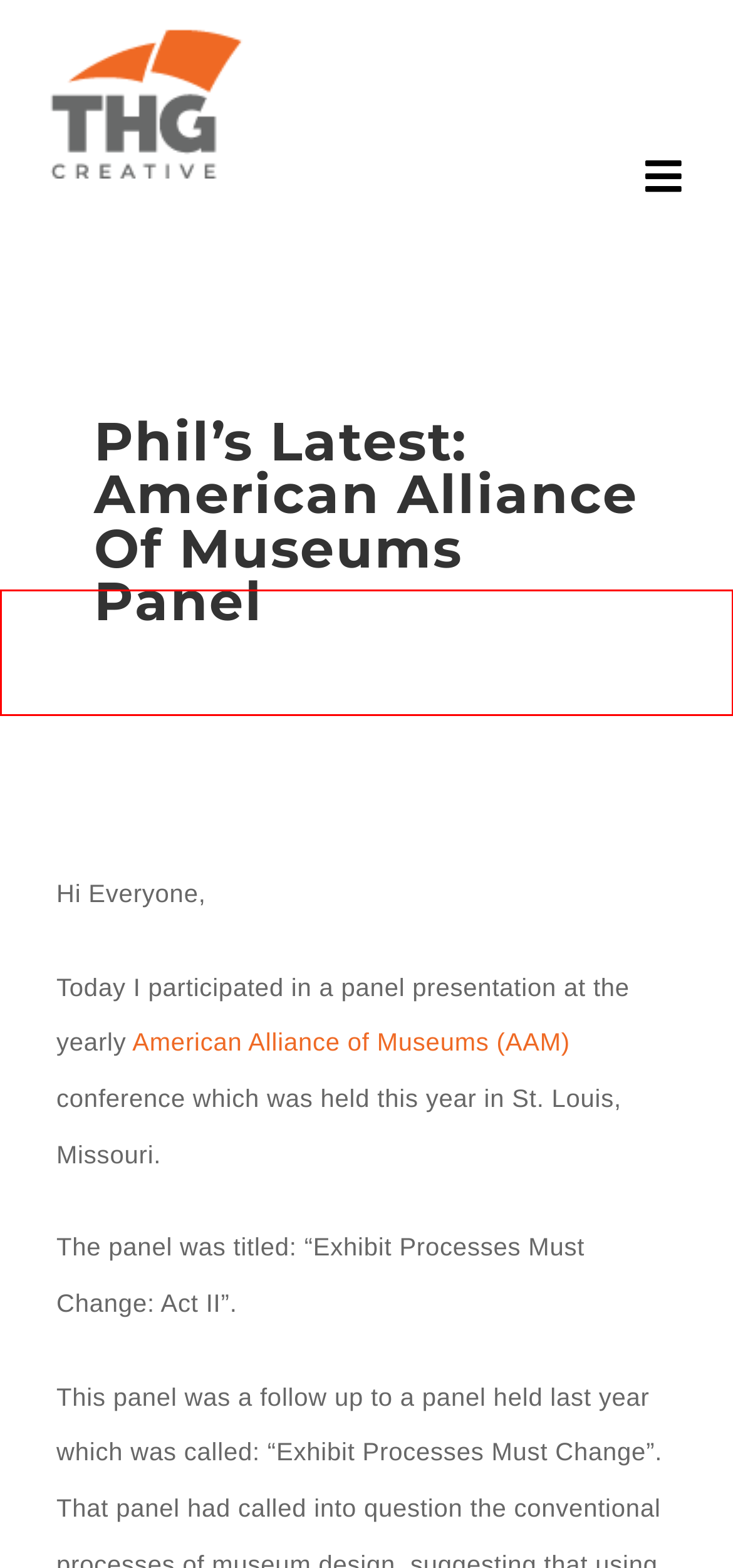Given a webpage screenshot featuring a red rectangle around a UI element, please determine the best description for the new webpage that appears after the element within the bounding box is clicked. The options are:
A. TEAM - THG
B. HOME - THG
C. National Aquarium - Homepage
D. ABOUT - THG
E. PROJECTS - THG
F. CONNECT - THG
G. American Alliance of Museums – American Alliance of Museums
H. The Repertory Theatre of St. Louis | Repertory Theatre of St. Louis

F